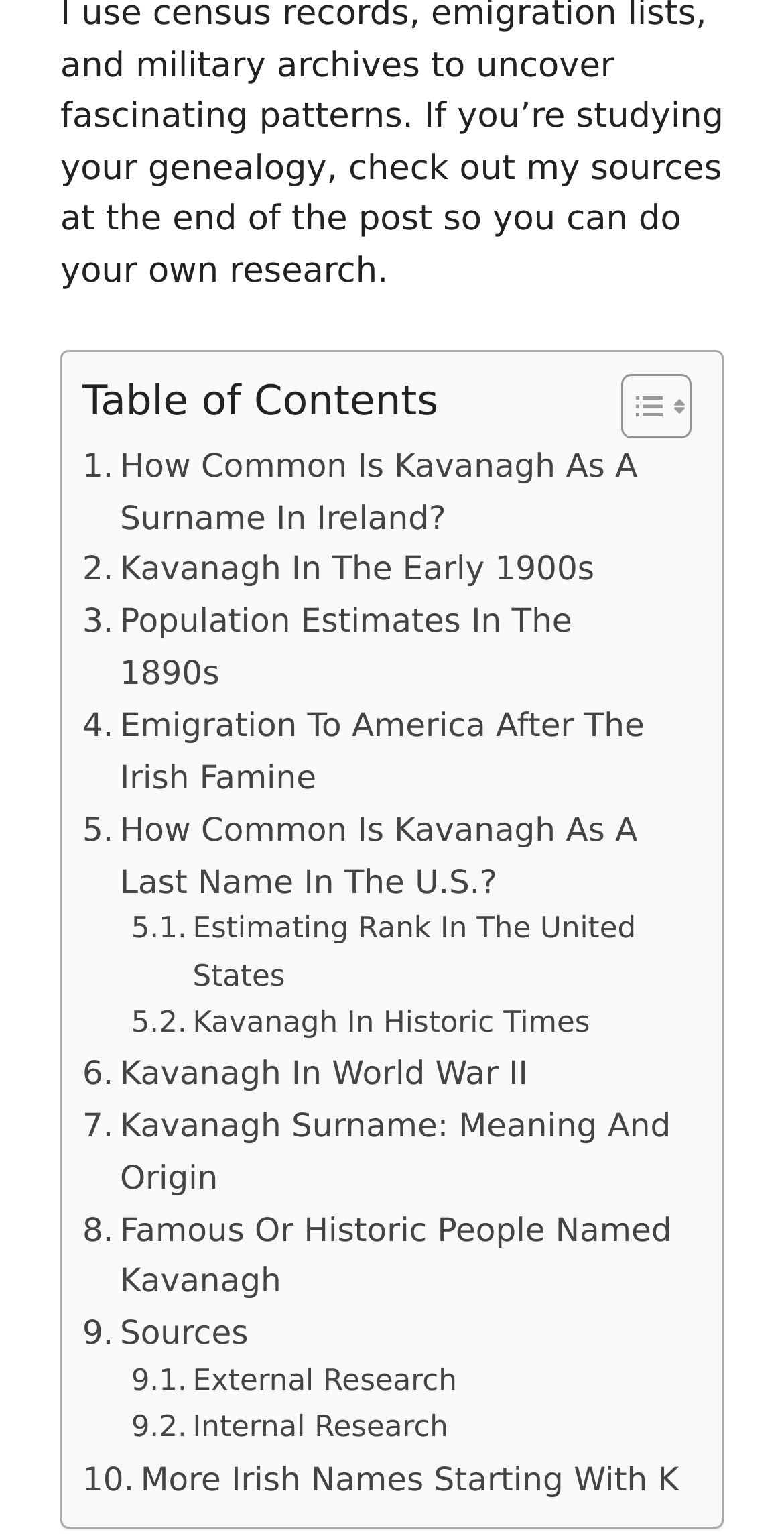Determine the coordinates of the bounding box for the clickable area needed to execute this instruction: "Explore the meaning and origin of the Kavanagh surname".

[0.105, 0.716, 0.869, 0.784]